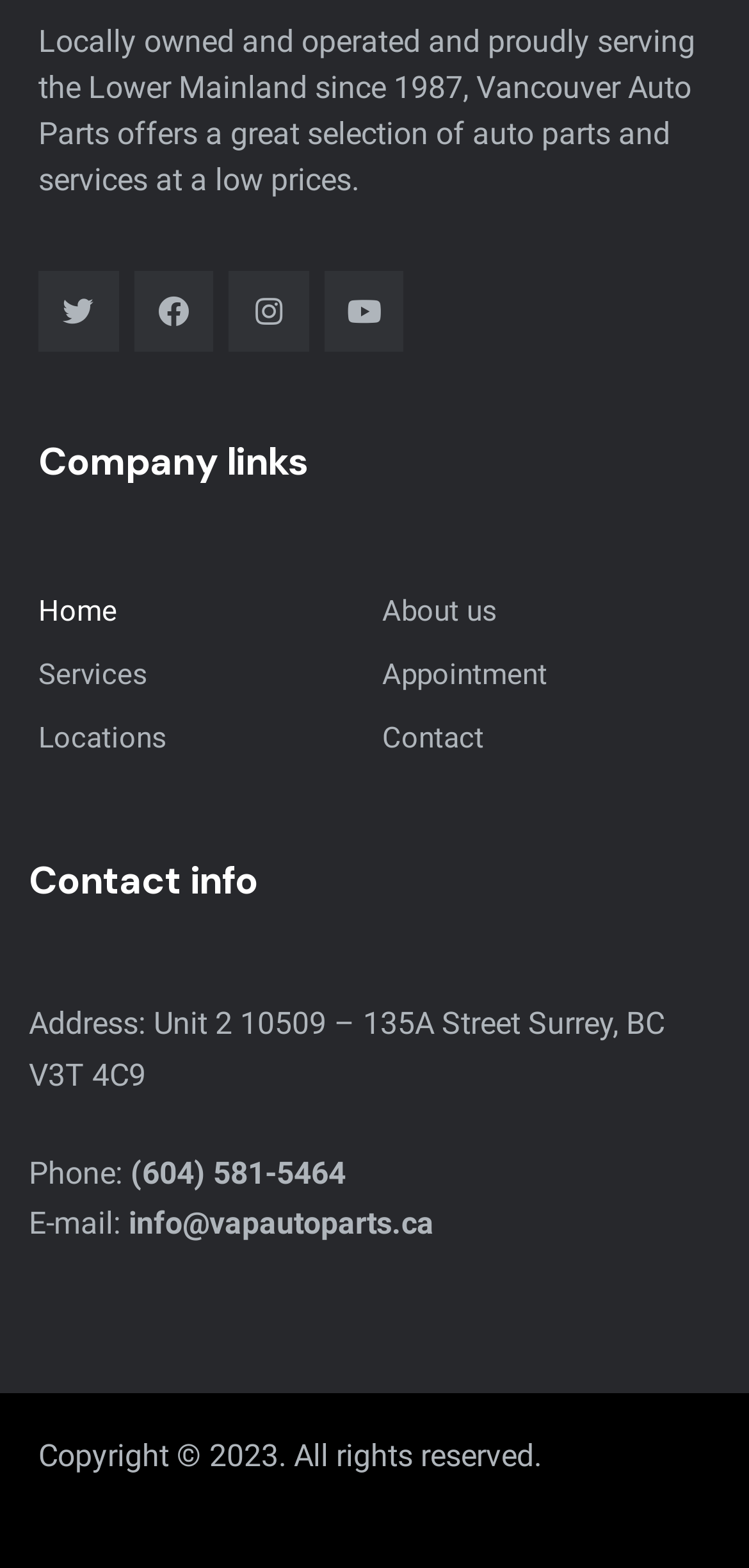Please identify the bounding box coordinates of the region to click in order to complete the task: "Click on Home". The coordinates must be four float numbers between 0 and 1, specified as [left, top, right, bottom].

[0.051, 0.37, 0.49, 0.411]